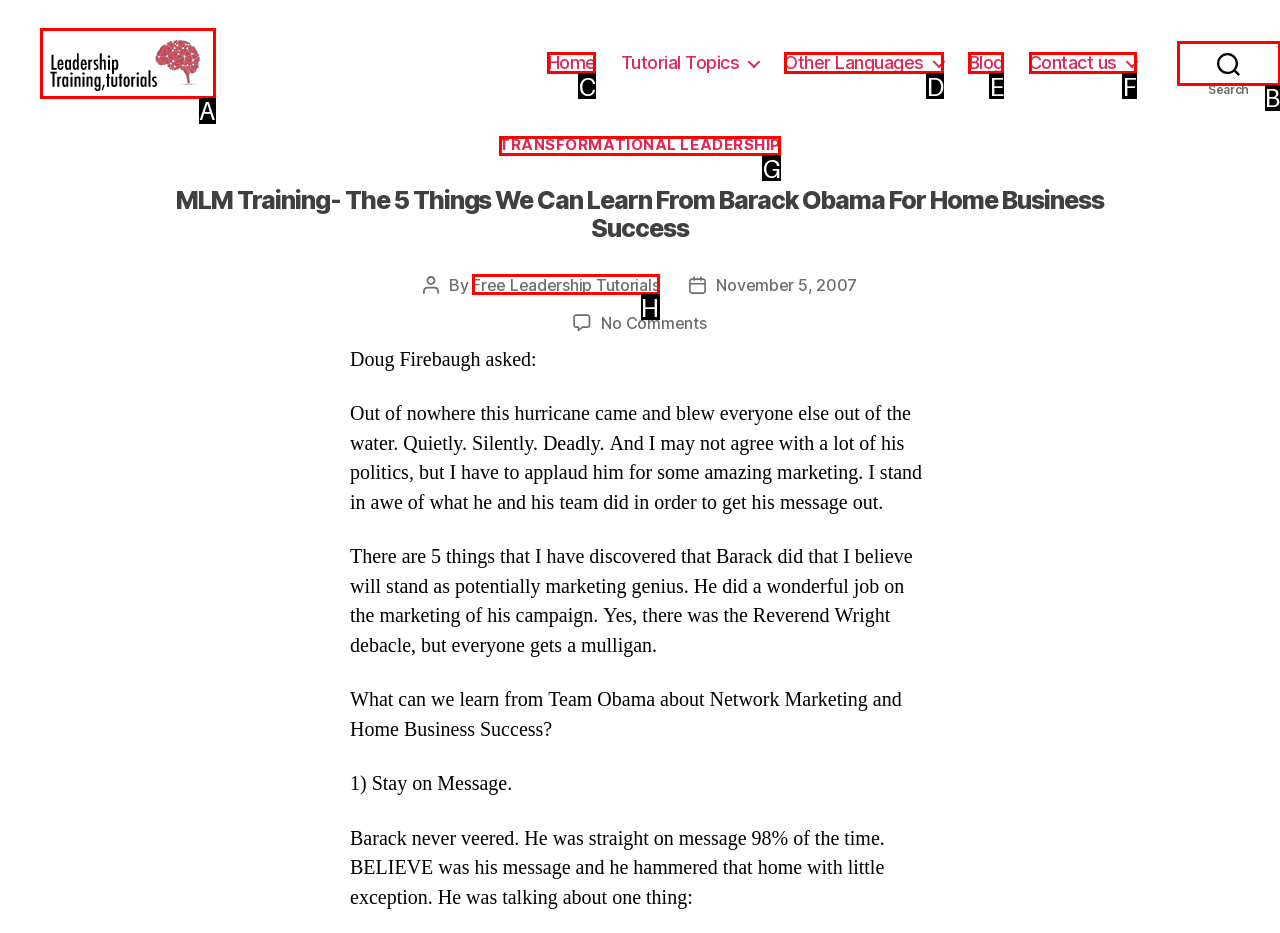Look at the highlighted elements in the screenshot and tell me which letter corresponds to the task: Click to view variety of financing programs.

None